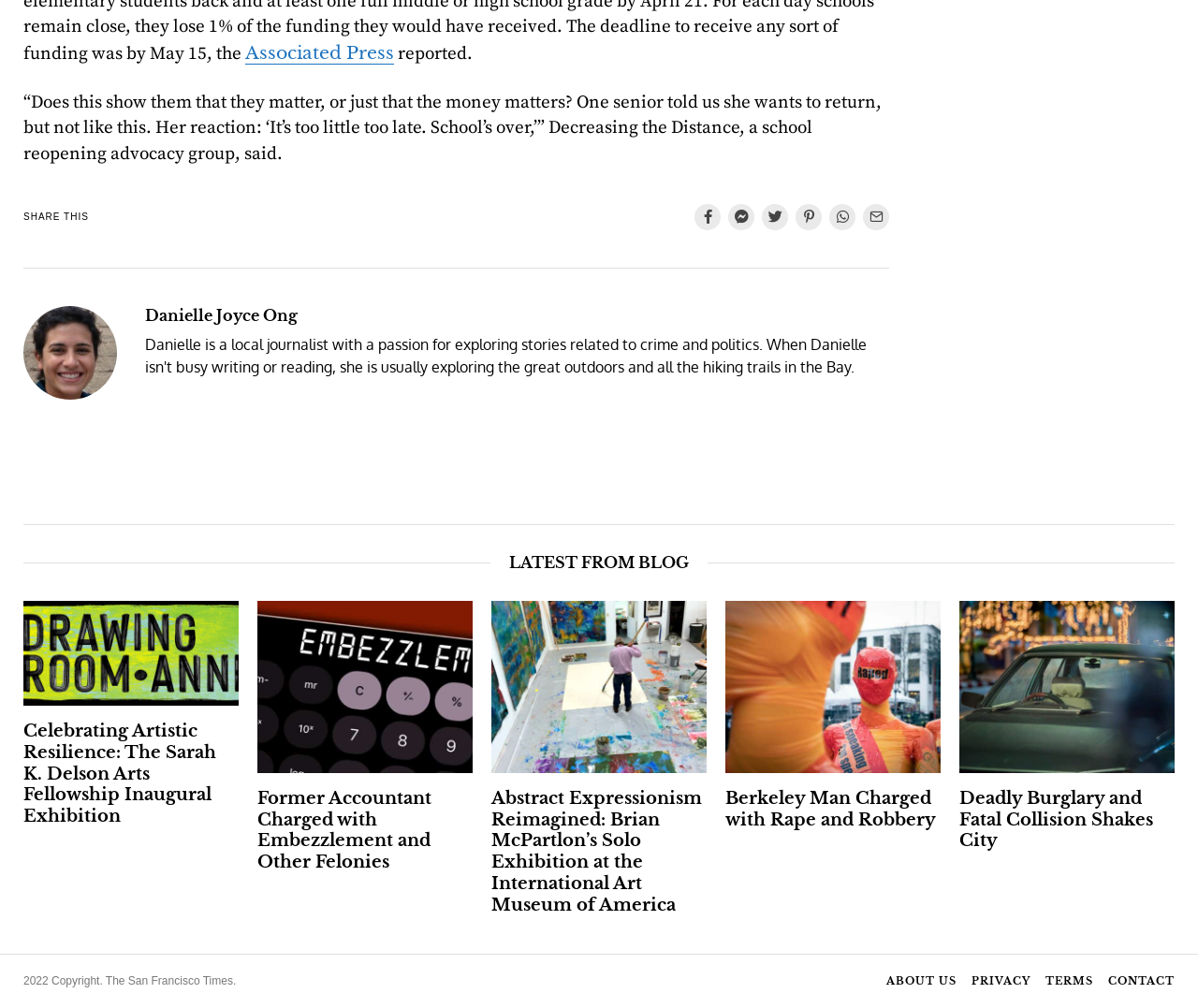Please identify the coordinates of the bounding box that should be clicked to fulfill this instruction: "Share this article".

[0.02, 0.21, 0.074, 0.22]